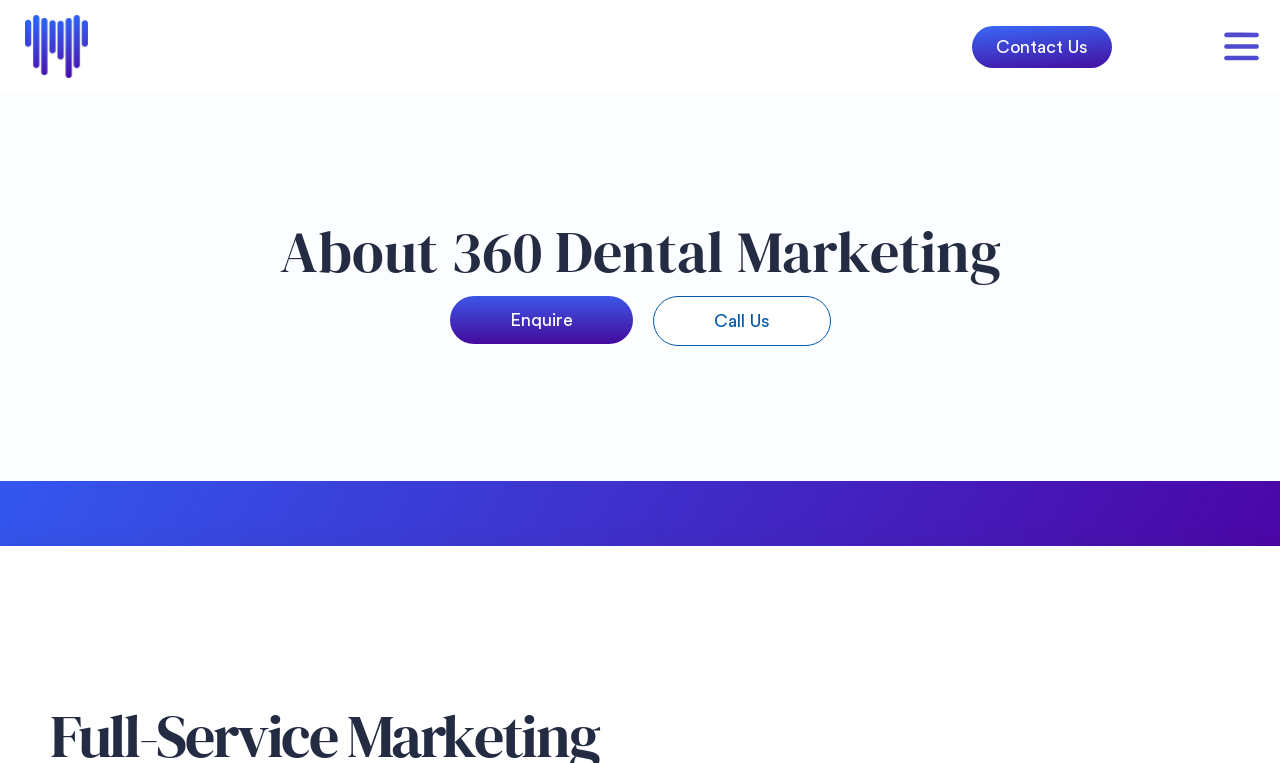Determine the bounding box coordinates in the format (top-left x, top-left y, bottom-right x, bottom-right y). Ensure all values are floating point numbers between 0 and 1. Identify the bounding box of the UI element described by: Enquire

[0.351, 0.388, 0.494, 0.451]